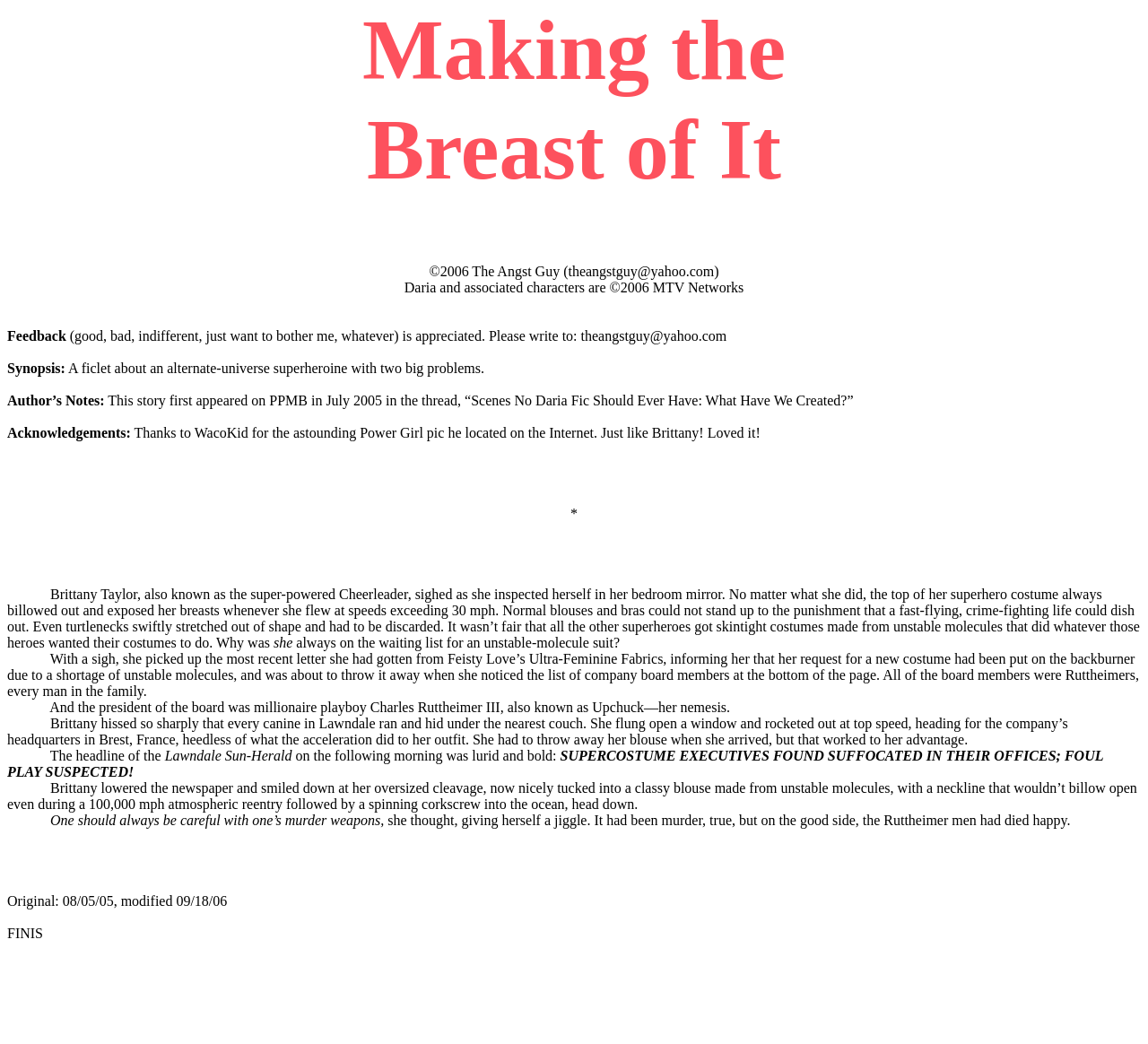Analyze the image and provide a detailed answer to the question: What is the material of Brittany's new blouse?

The material of Brittany's new blouse is unstable molecules, which is mentioned in the story as a material that can withstand high speeds and is used in the costumes of other superheroes.